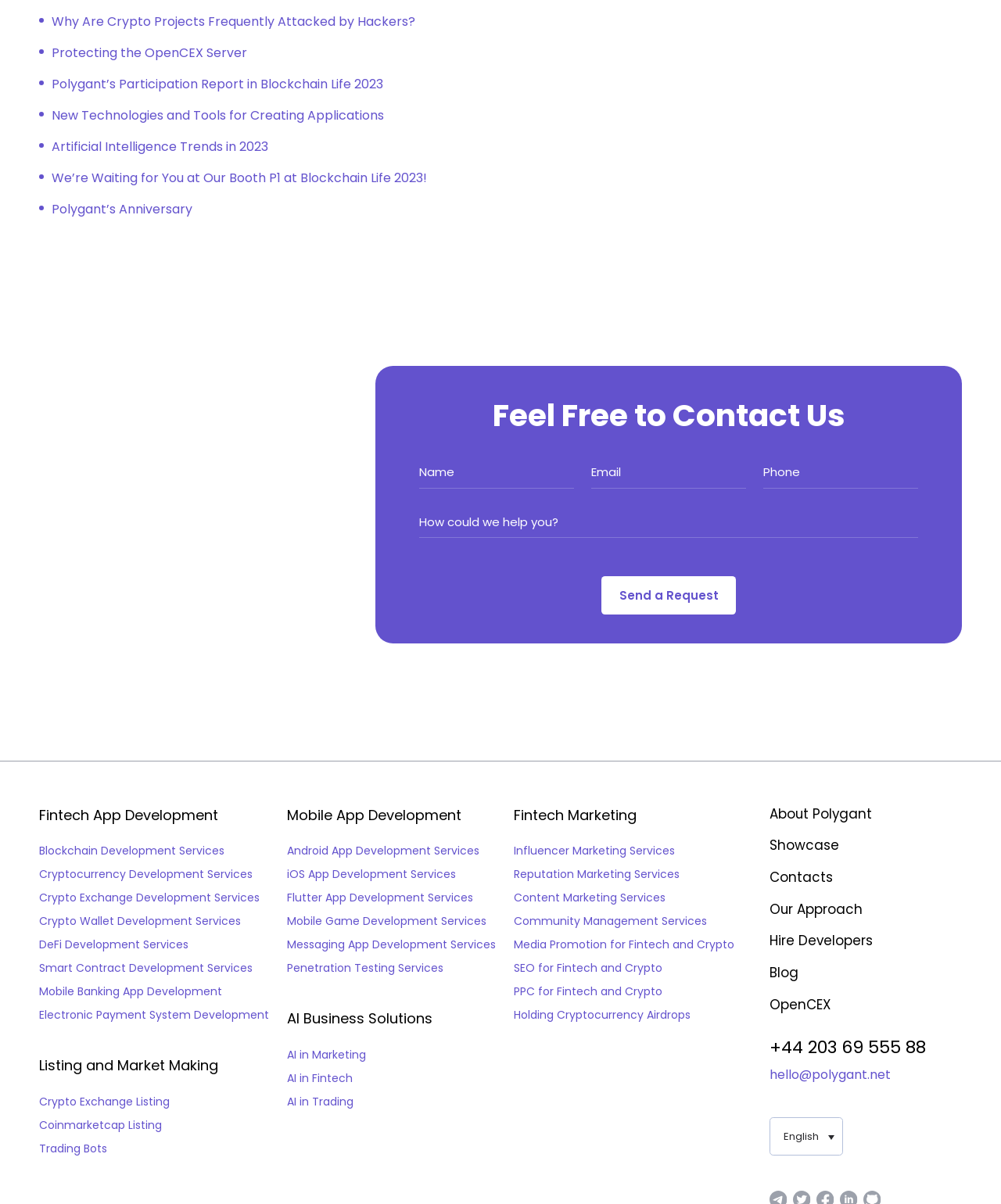Point out the bounding box coordinates of the section to click in order to follow this instruction: "Read the article about party holiday destinations".

None